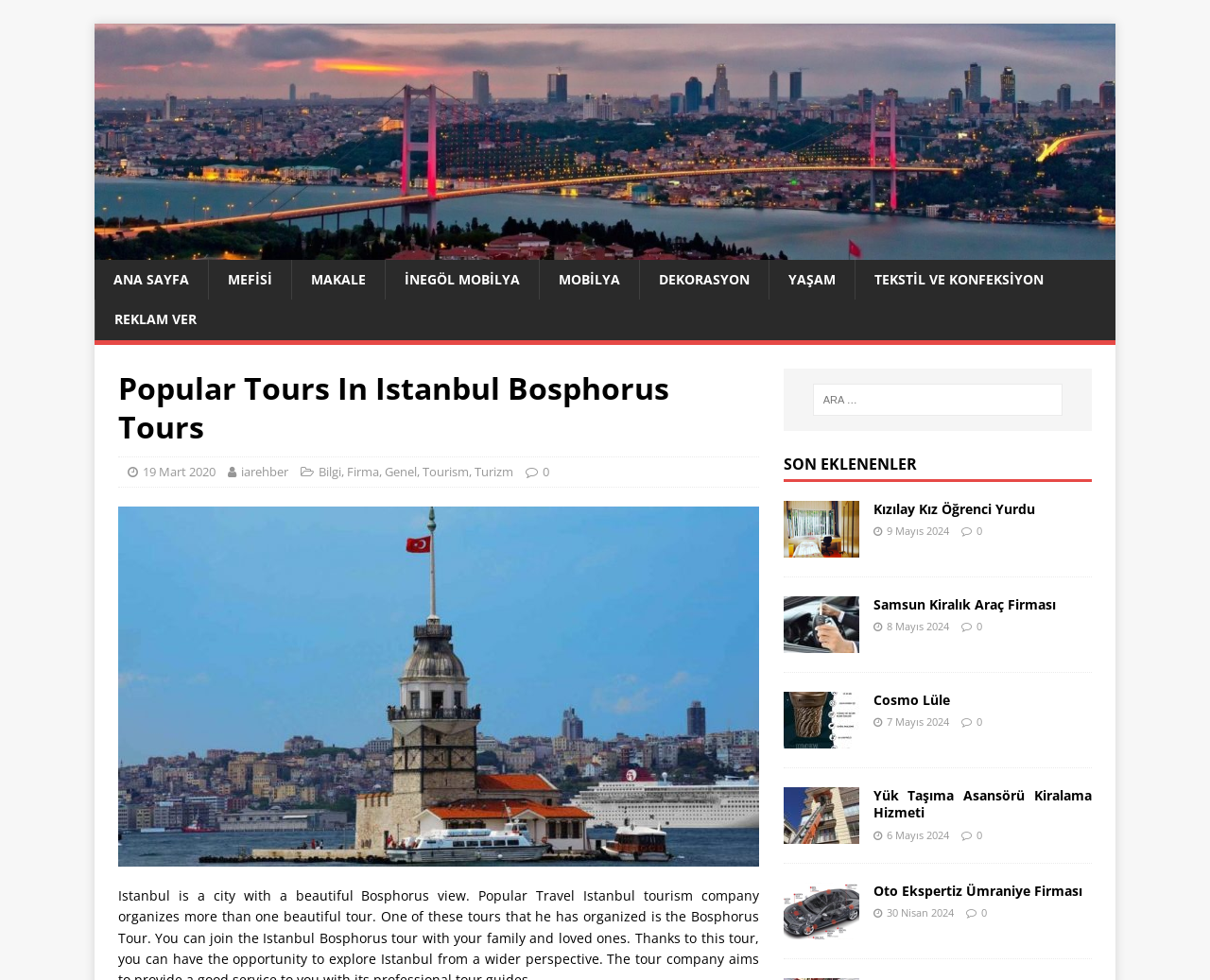Please find the bounding box for the UI element described by: "Oto Ekspertiz Ümraniye Firması".

[0.722, 0.9, 0.894, 0.918]